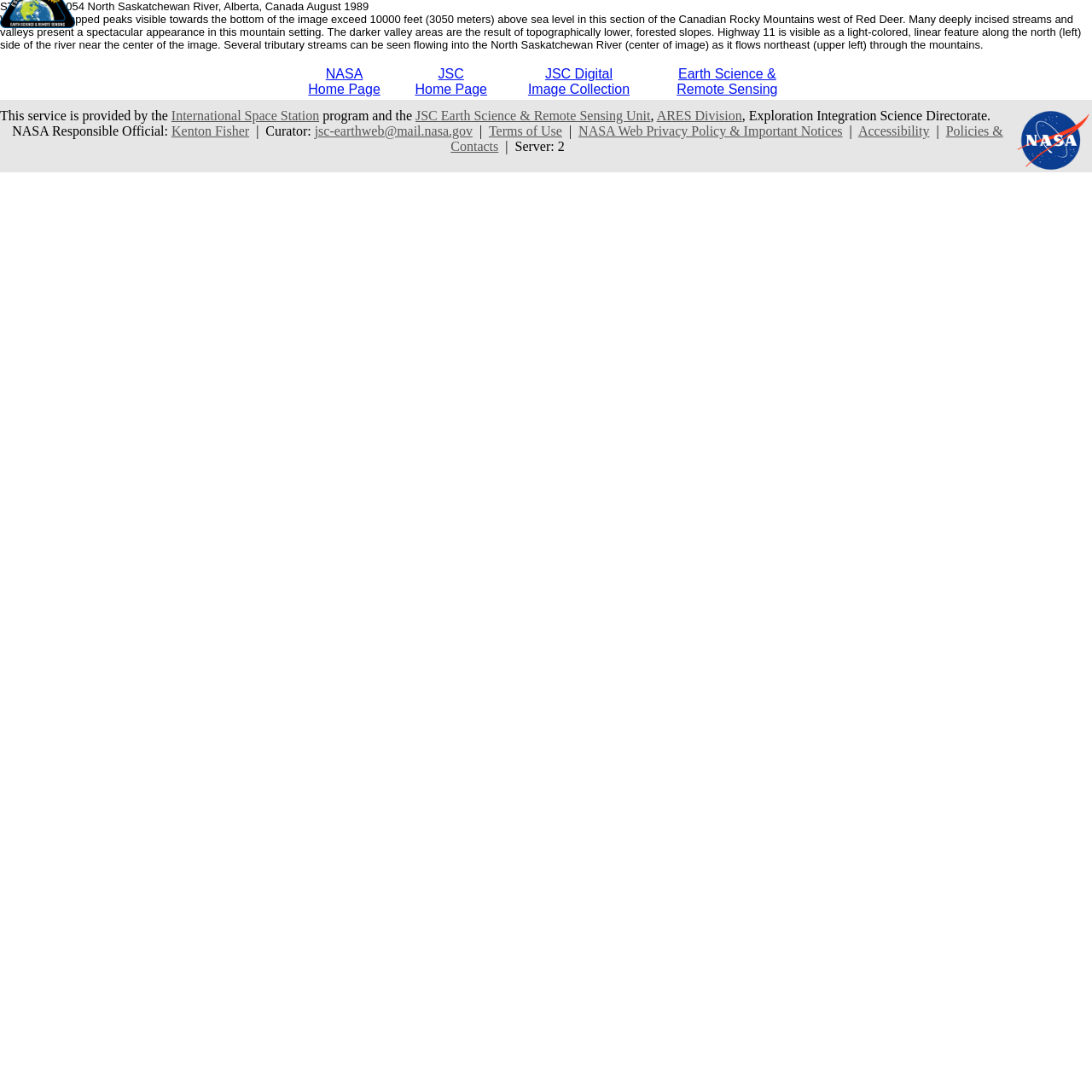Please identify the bounding box coordinates of the region to click in order to complete the task: "Visit NASA Home Page". The coordinates must be four float numbers between 0 and 1, specified as [left, top, right, bottom].

[0.282, 0.061, 0.348, 0.088]